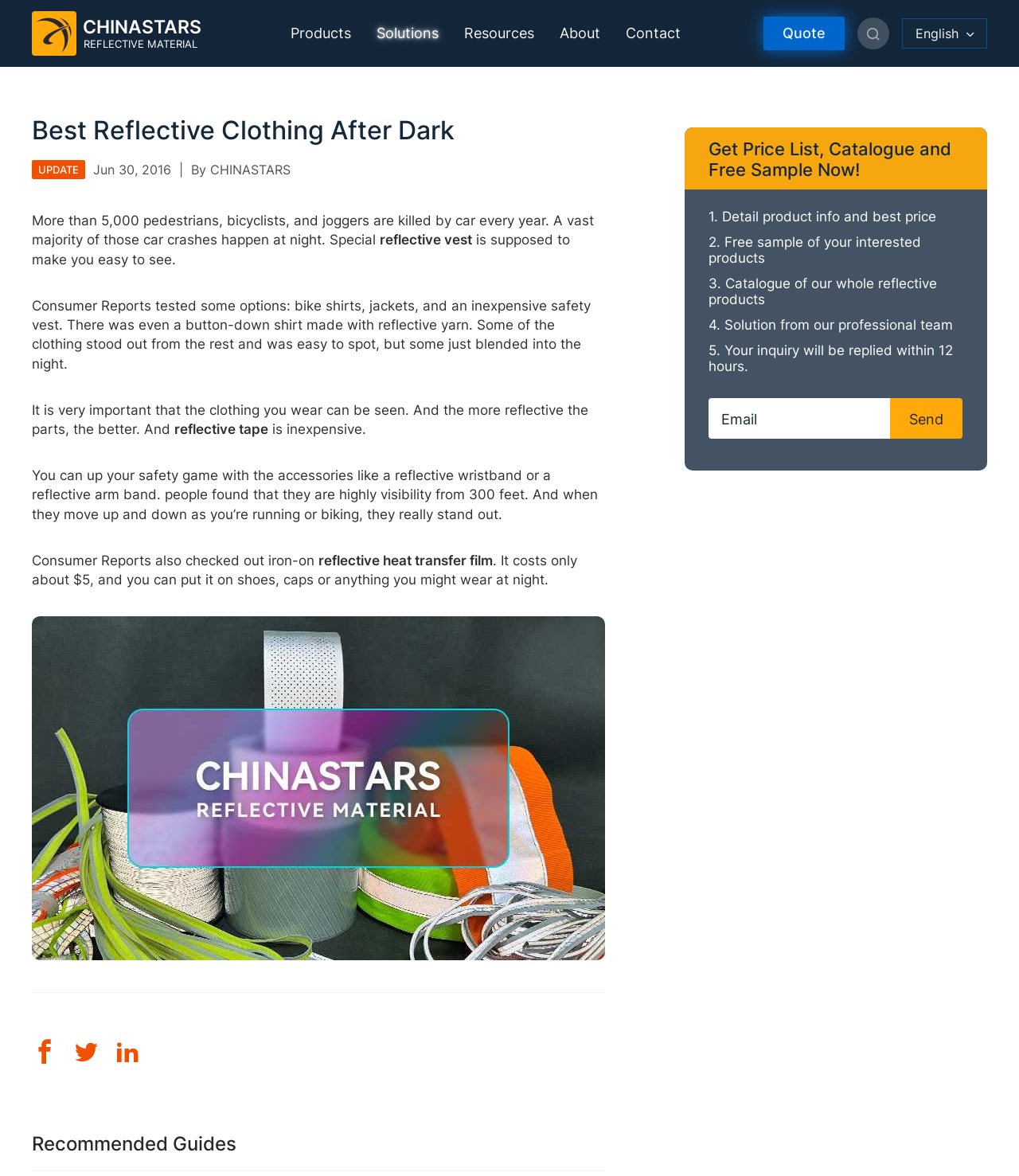What is the main topic of this webpage?
Answer with a single word or phrase, using the screenshot for reference.

Reflective clothing